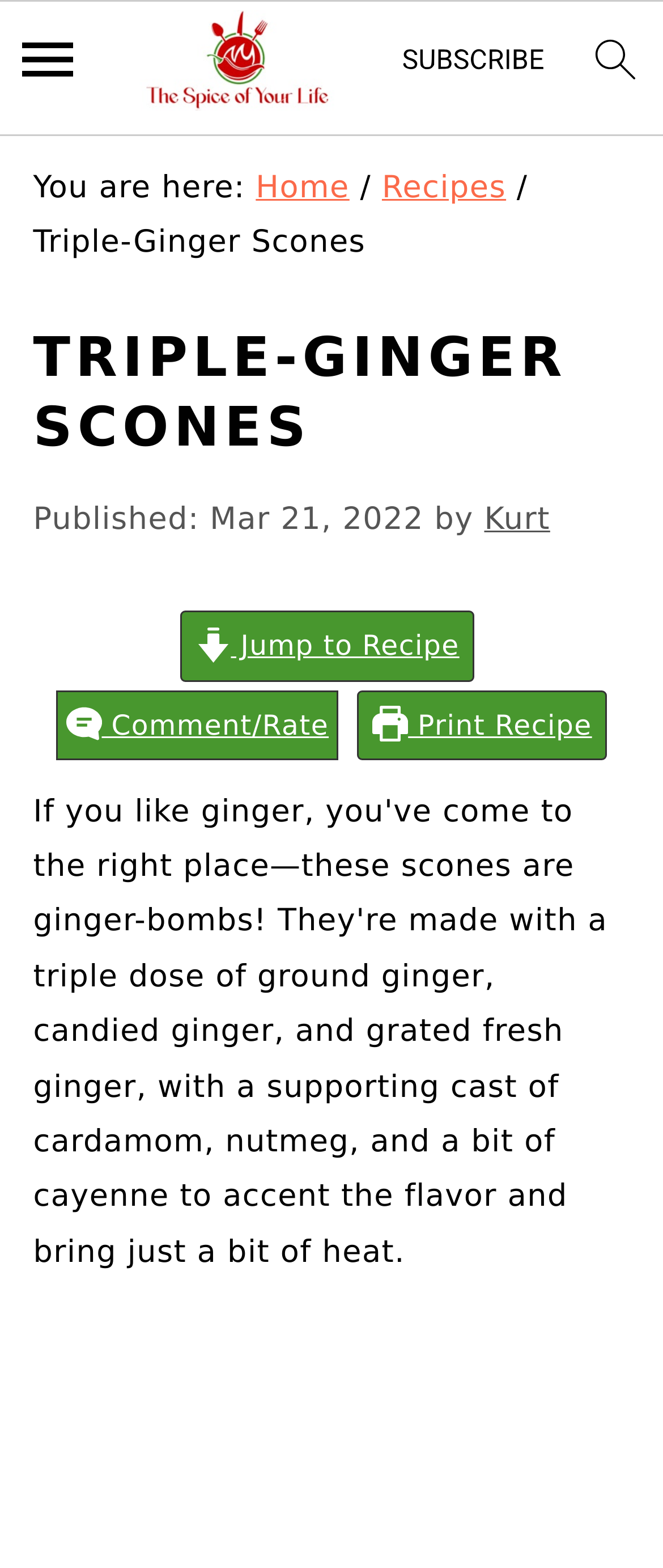Please determine the bounding box coordinates for the UI element described as: "Print Recipe".

[0.539, 0.44, 0.916, 0.484]